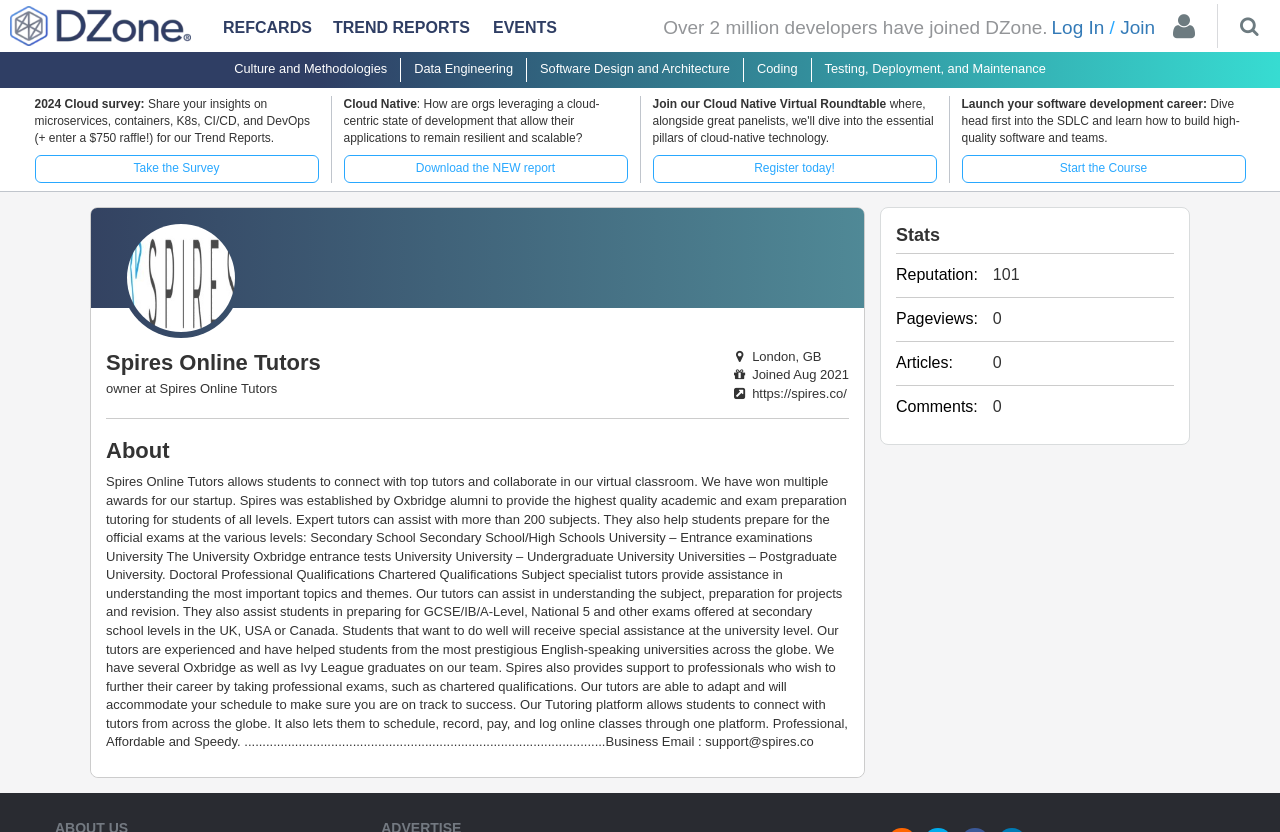Find the bounding box coordinates of the clickable region needed to perform the following instruction: "Download the NEW report". The coordinates should be provided as four float numbers between 0 and 1, i.e., [left, top, right, bottom].

[0.268, 0.187, 0.49, 0.219]